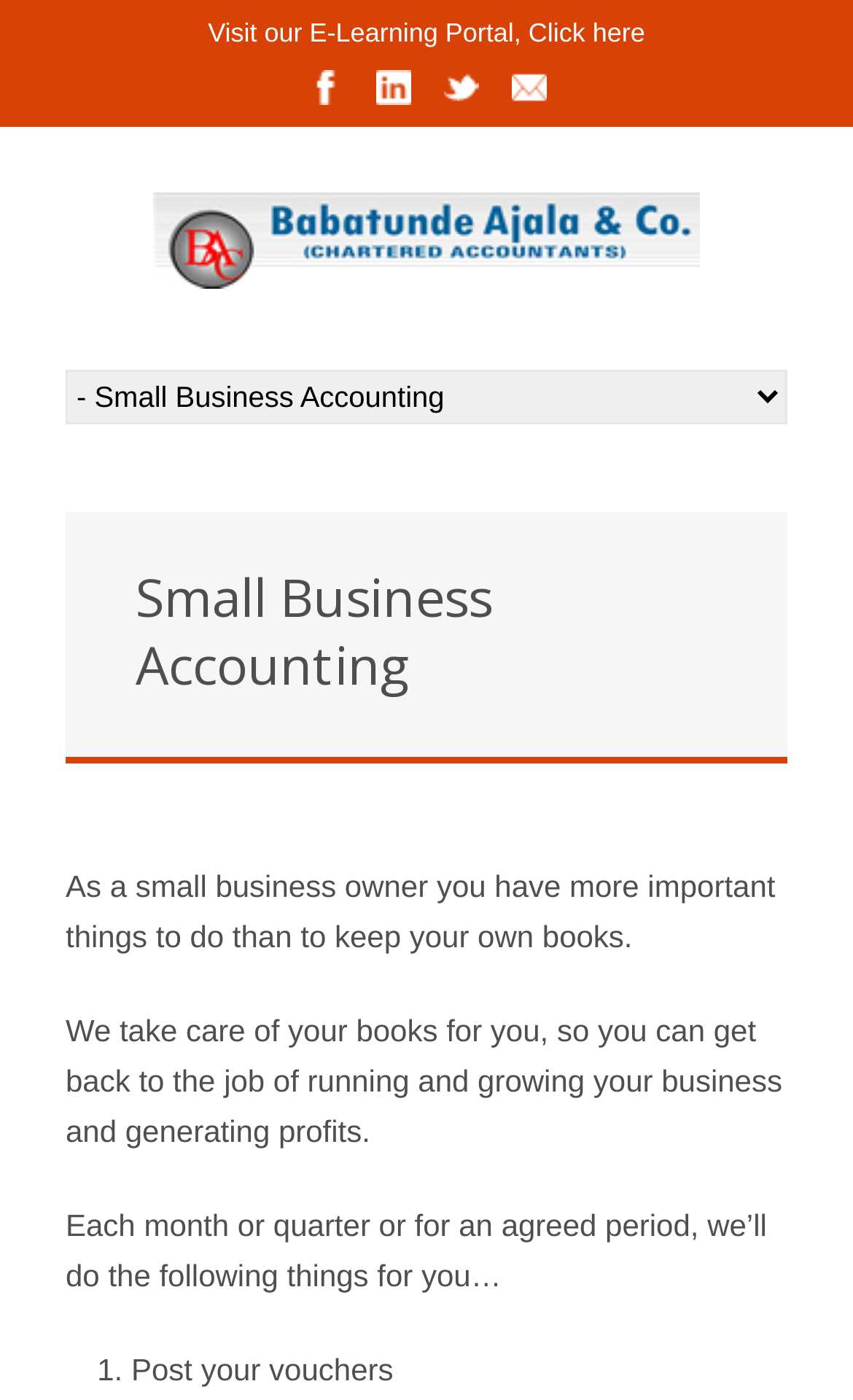How often can the accounting service be done?
Carefully examine the image and provide a detailed answer to the question.

The webpage mentions that the accounting service can be done 'each month or quarter or for an agreed period', which suggests that the frequency of the service can be monthly, quarterly, or periodically as agreed upon.